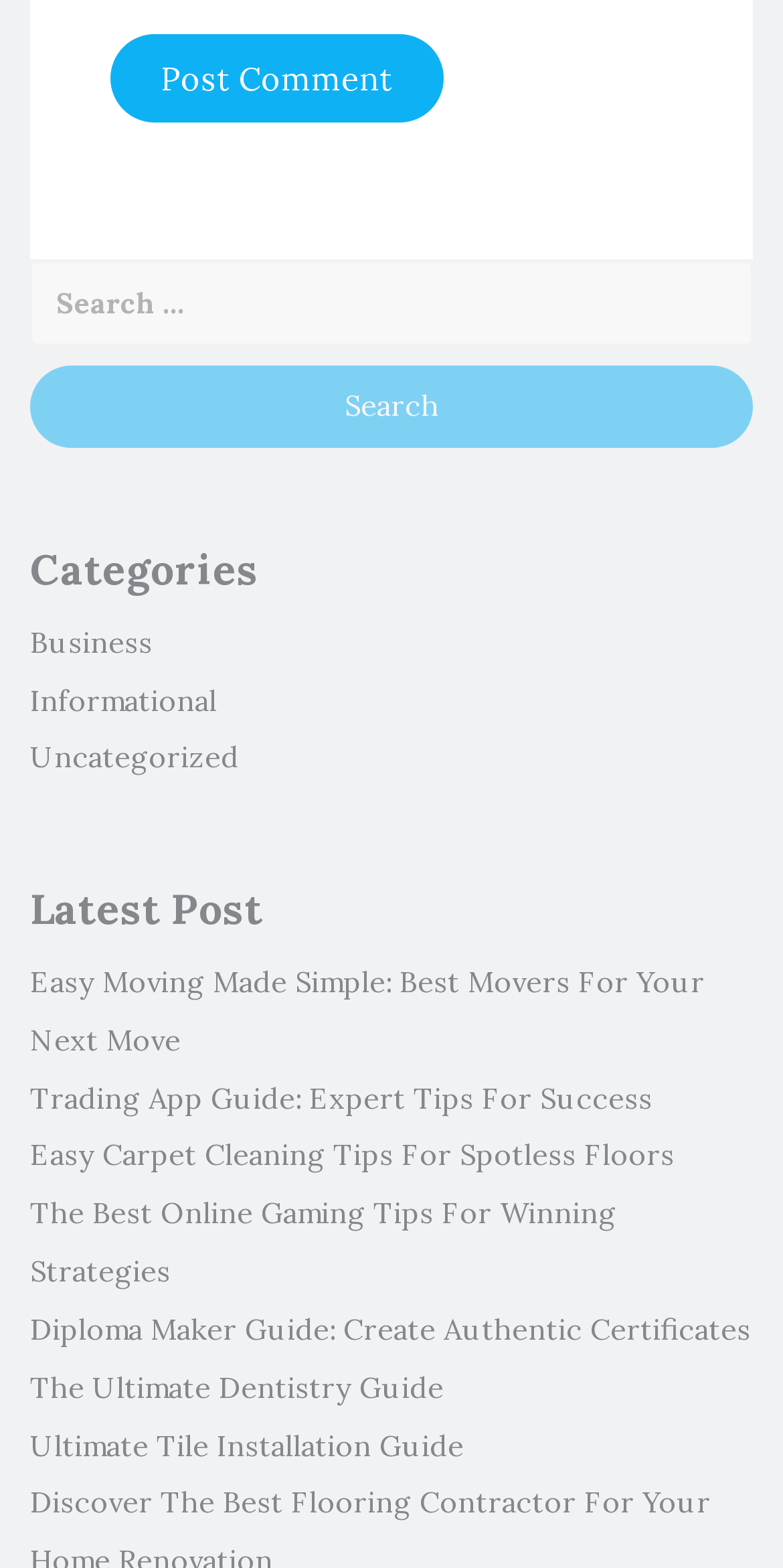Show the bounding box coordinates of the element that should be clicked to complete the task: "Post a comment".

[0.141, 0.022, 0.567, 0.078]